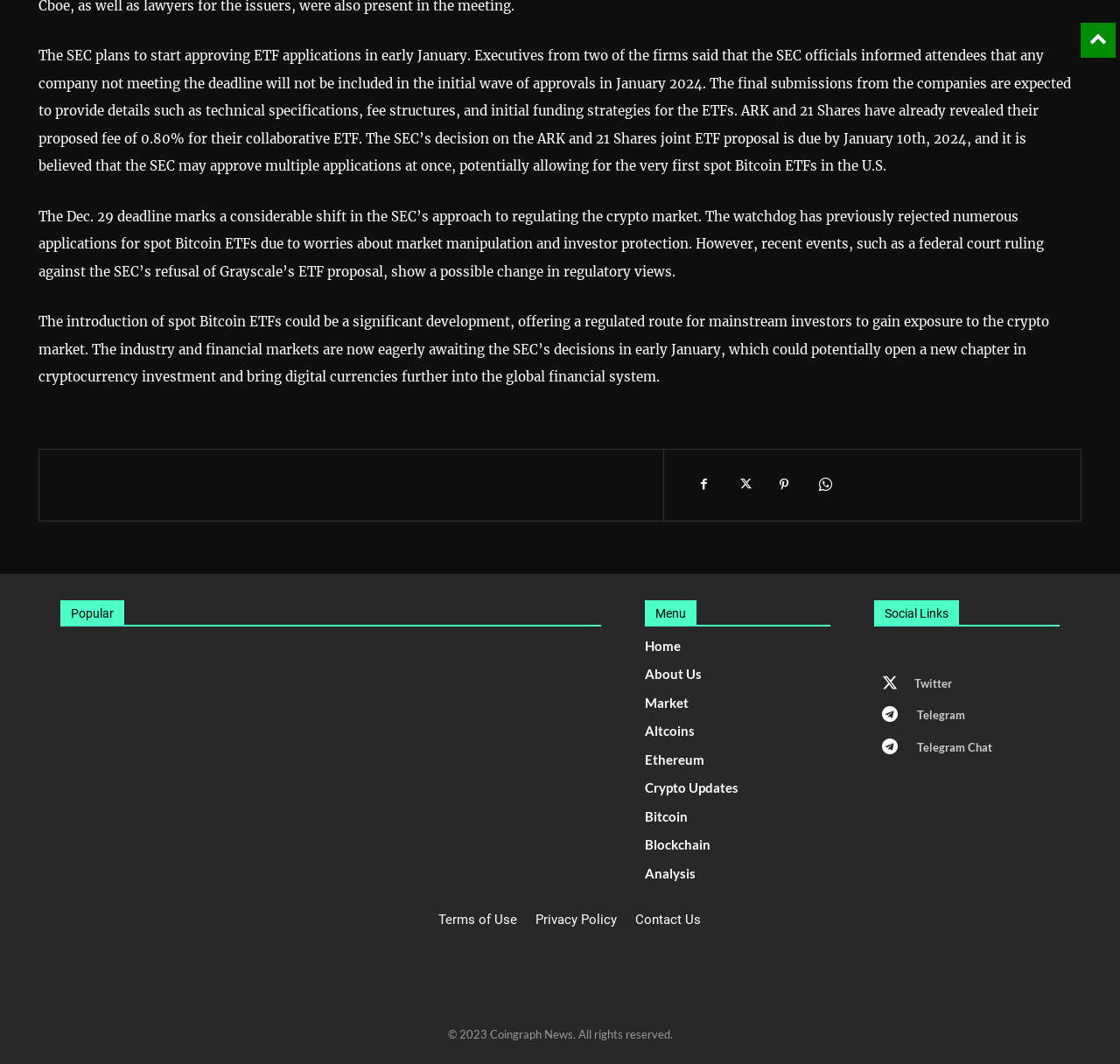Respond with a single word or phrase to the following question: What is the deadline for ETF applications?

Dec. 29